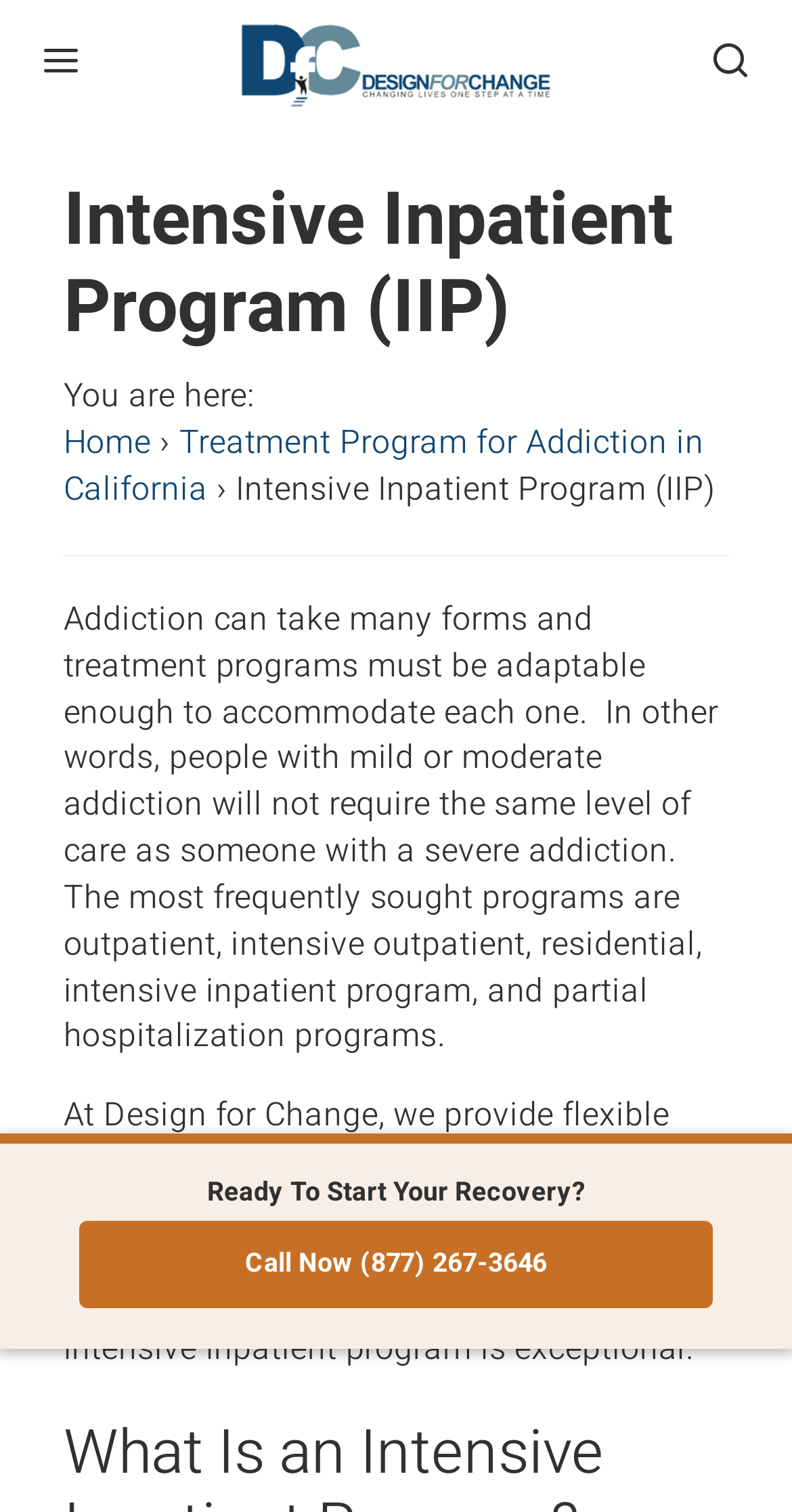What is the current webpage about?
Based on the screenshot, give a detailed explanation to answer the question.

The current webpage is about the Intensive Inpatient Program (IIP) provided by Design for Change, as indicated by the heading element and the static text elements describing the program.